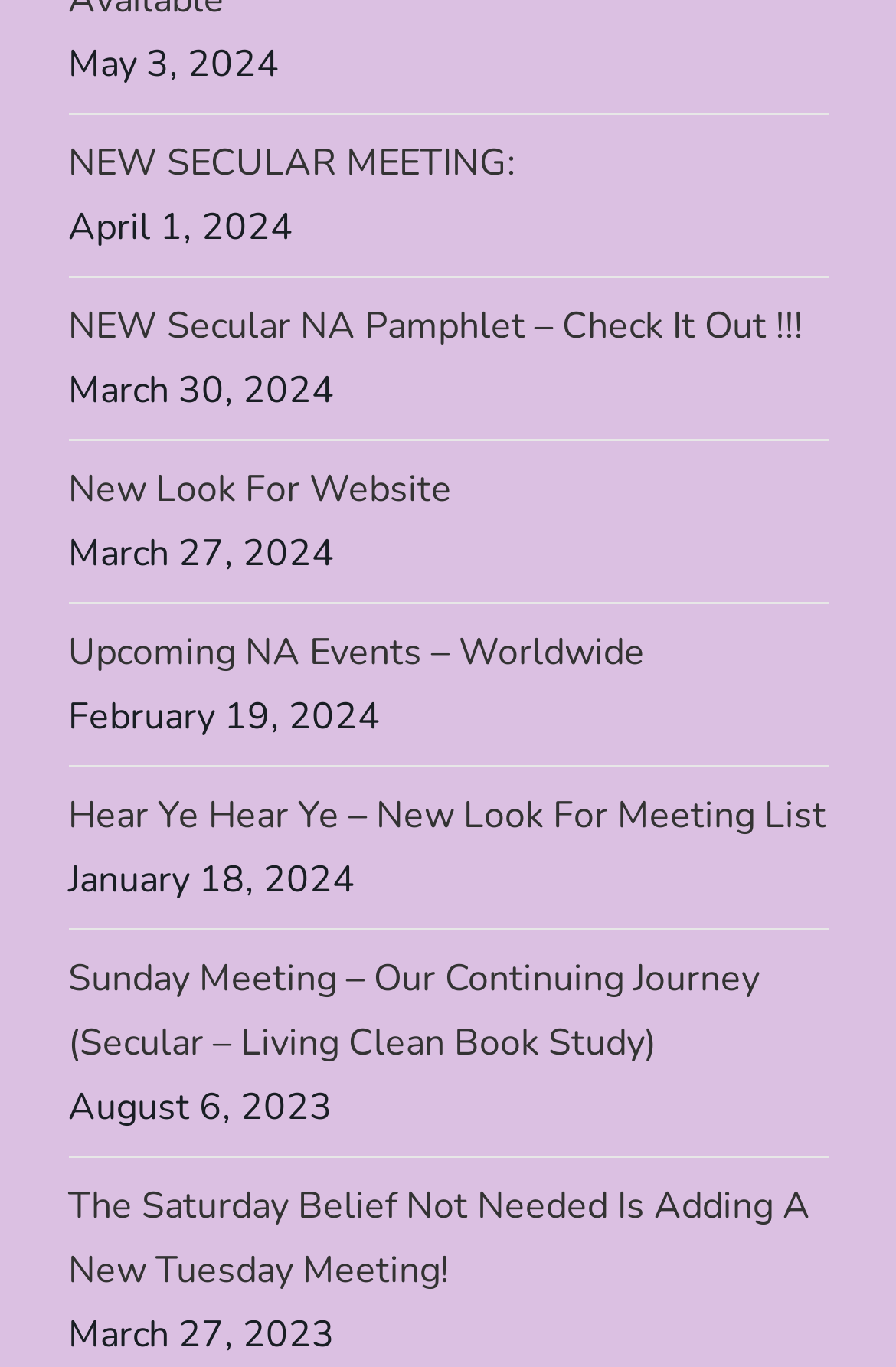Given the webpage screenshot and the description, determine the bounding box coordinates (top-left x, top-left y, bottom-right x, bottom-right y) that define the location of the UI element matching this description: NEW SECULAR MEETING:

[0.076, 0.096, 0.576, 0.143]